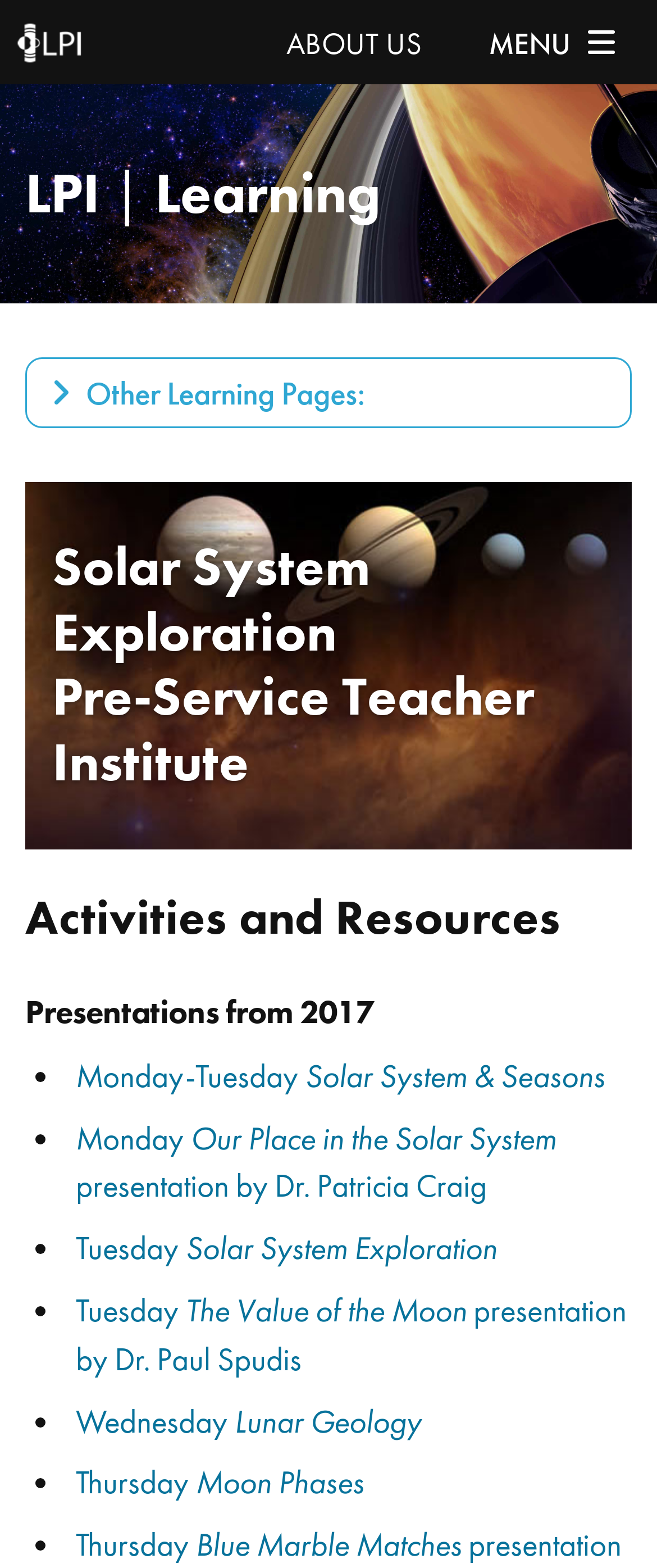Extract the bounding box coordinates for the UI element described by the text: "ABOUT US". The coordinates should be in the form of [left, top, right, bottom] with values between 0 and 1.

[0.385, 0.005, 0.692, 0.051]